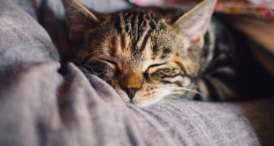Offer a detailed explanation of the image.

The image captures a peaceful, slumbering cat nestled comfortably on a soft surface, its eyes gently closed in a state of serene relaxation. The cat's unique striped fur pattern is clearly visible, showcasing a blend of warm browns and subtle darker stripes. The cozy setting suggests a tranquil environment, perfect for napping, with soft textures enhancing its comfort. This scene embodies the essence of relaxation and the simple joys of a cat's restful moments, inviting viewers to appreciate the importance of rest and tranquility in daily life. The accompanying context hints at themes related to sleep and relaxation, suggesting a connection to soothing environments that can help induce restful sleep.